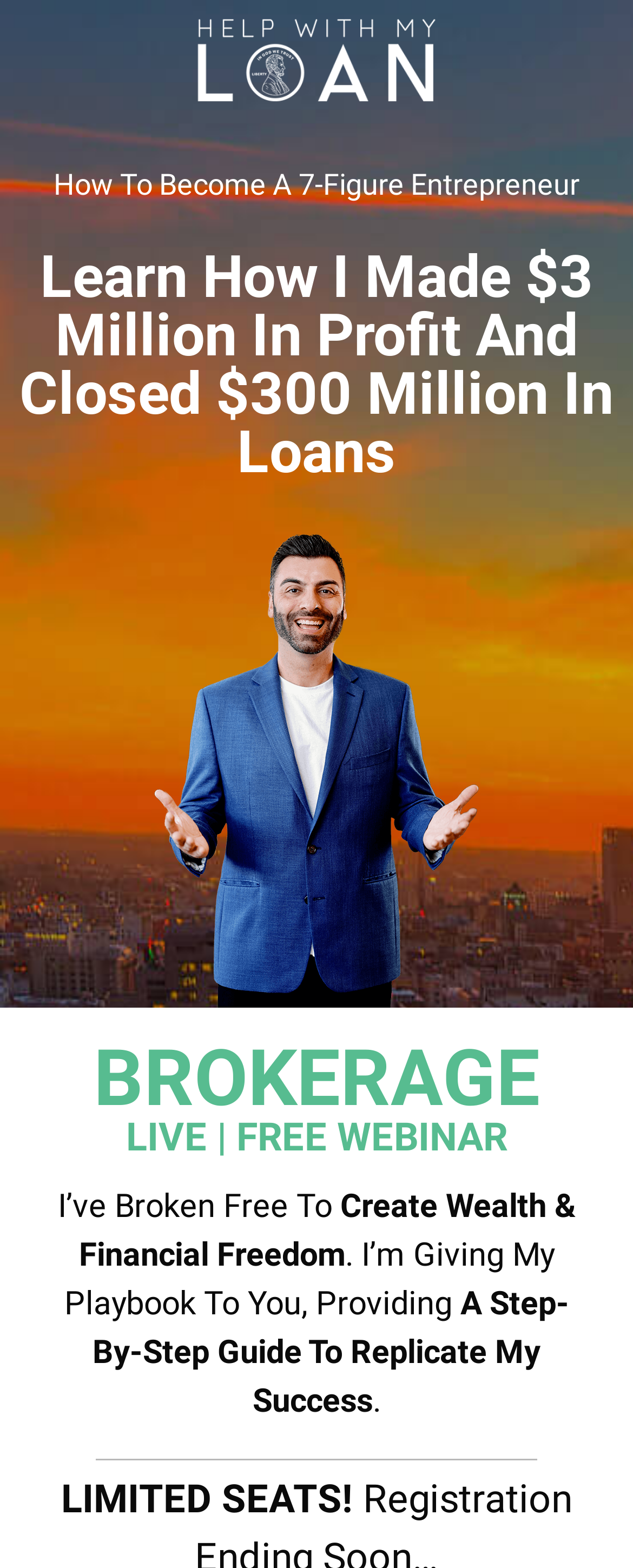Provide a brief response to the question using a single word or phrase: 
What is the status of the available seats for the webinar?

LIMITED